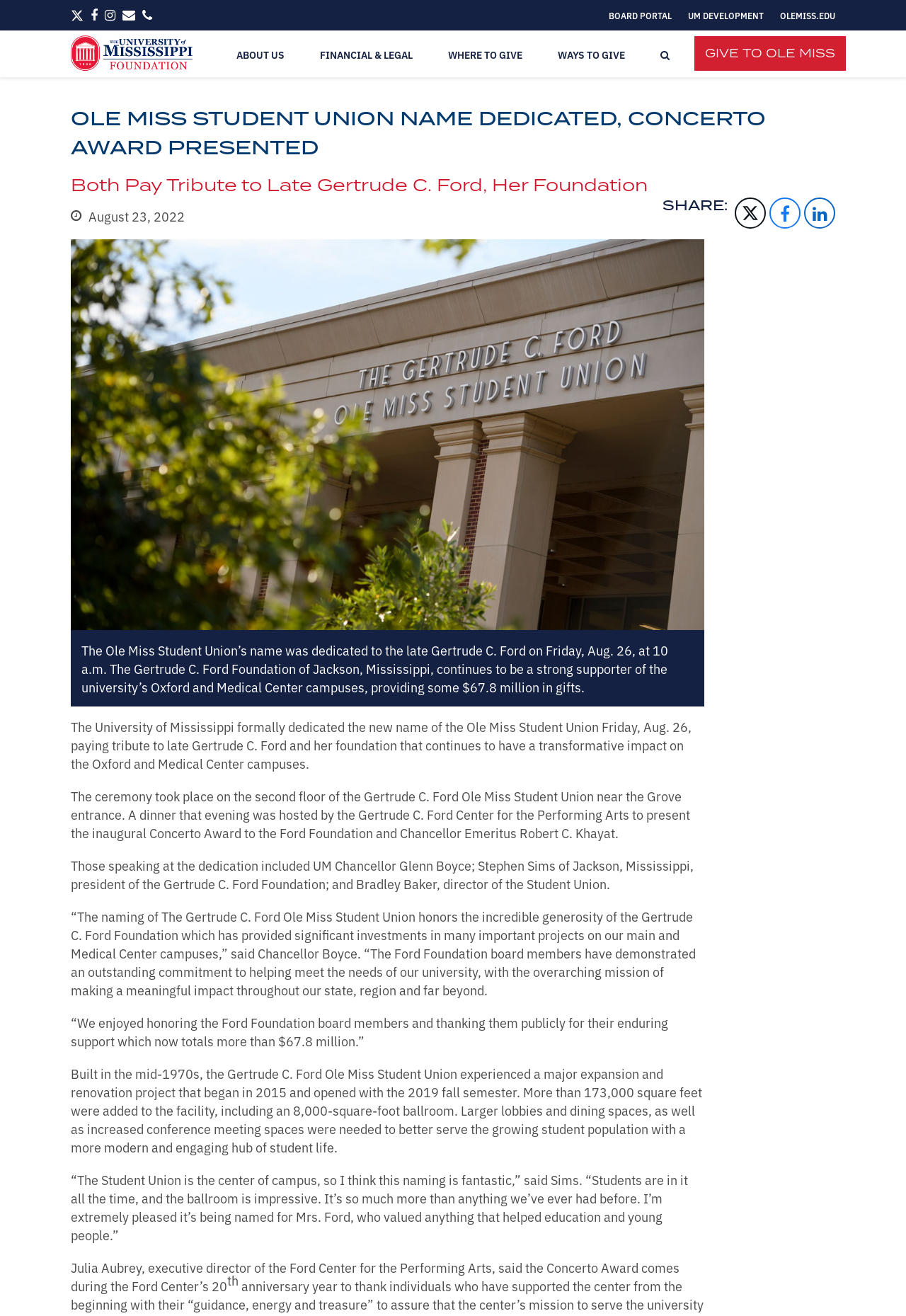Give a complete and precise description of the webpage's appearance.

The webpage is about the University of Mississippi's dedication of the Ole Miss Student Union's new name, paying tribute to the late Gertrude C. Ford and her foundation. At the top, there are five social media links, including Twitter, Facebook, Instagram, Email, and Phone, followed by three links to the university's portal, development, and main website.

Below these links, there is a layout table with a university foundation logo and a link to the foundation's website. The main menu navigation bar is located to the right, with links to "About Us", "Financial & Legal", "Where to Give", "Ways to Give", and "Give to Ole Miss". A search button is also present.

The main content of the webpage is divided into sections. The first section has a heading that matches the meta description, followed by a subheading that provides more context about the event. There is a timestamp indicating the date of the event, August 23, 2022.

The main article is divided into several paragraphs, describing the dedication ceremony, the Gertrude C. Ford Foundation's contributions to the university, and the impact of the foundation's gifts. There are quotes from the university's chancellor, the president of the Gertrude C. Ford Foundation, and the director of the Student Union.

The article also provides information about the Student Union's history, its expansion and renovation project, and its features, including a ballroom and conference meeting spaces. Finally, there is a mention of the Concerto Award presented to the Ford Foundation and Chancellor Emeritus Robert C. Khayat.

Throughout the webpage, there are several buttons to share the article on social media platforms, including Facebook, LinkedIn, and X.